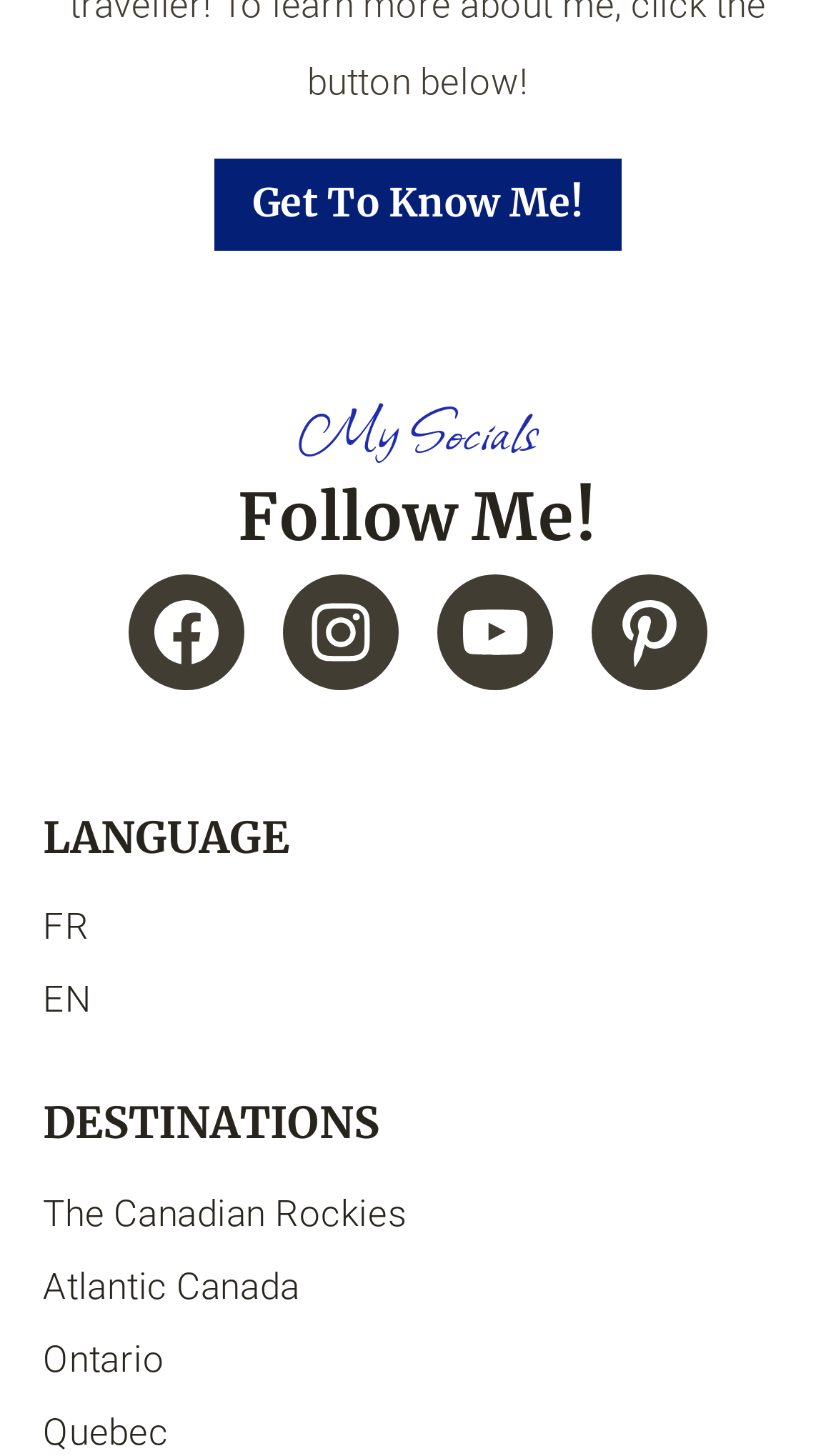What is the last destination listed?
From the image, respond with a single word or phrase.

Ontario